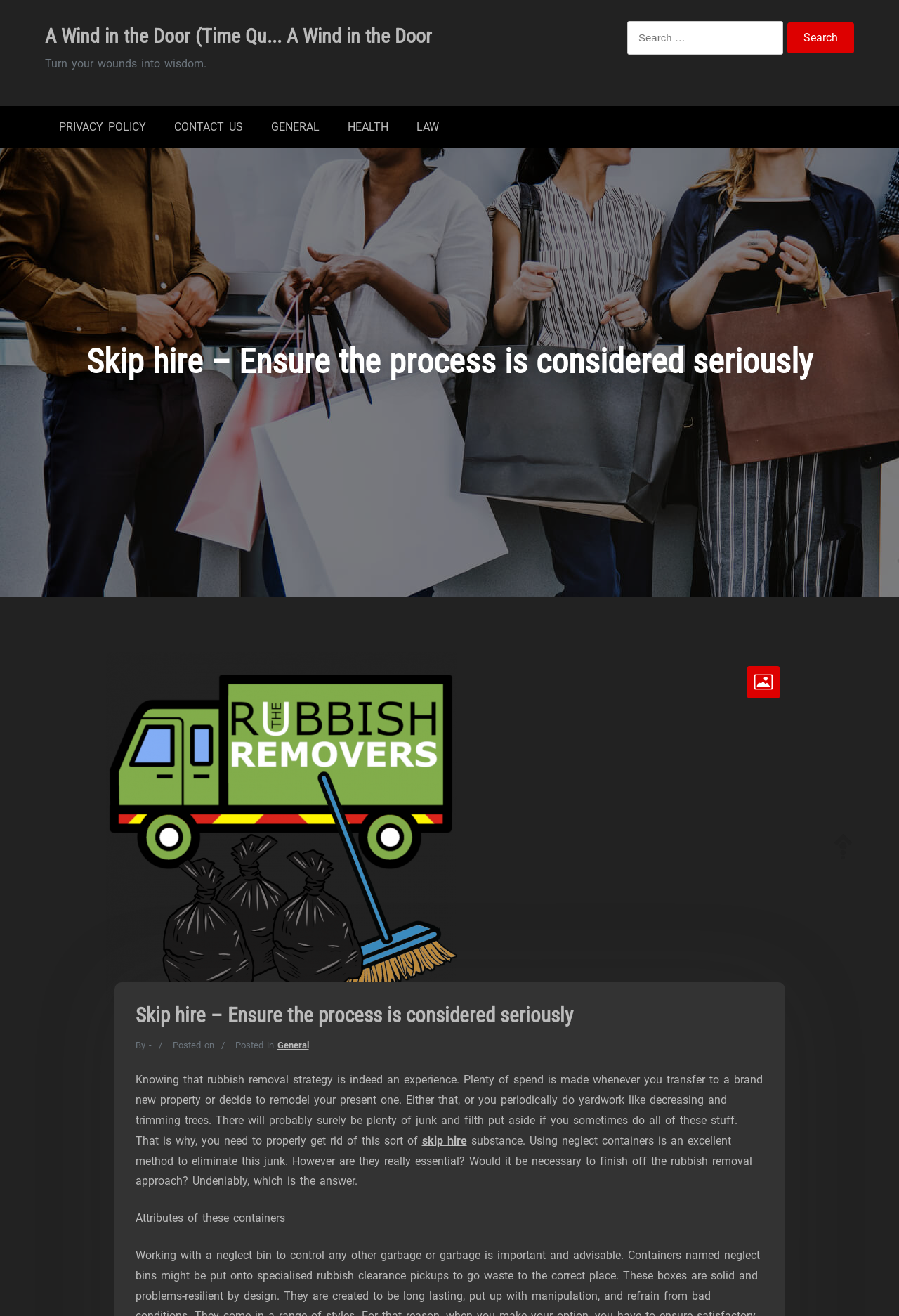Please identify the bounding box coordinates of the clickable area that will fulfill the following instruction: "Click on PRIVACY POLICY". The coordinates should be in the format of four float numbers between 0 and 1, i.e., [left, top, right, bottom].

[0.05, 0.081, 0.178, 0.112]